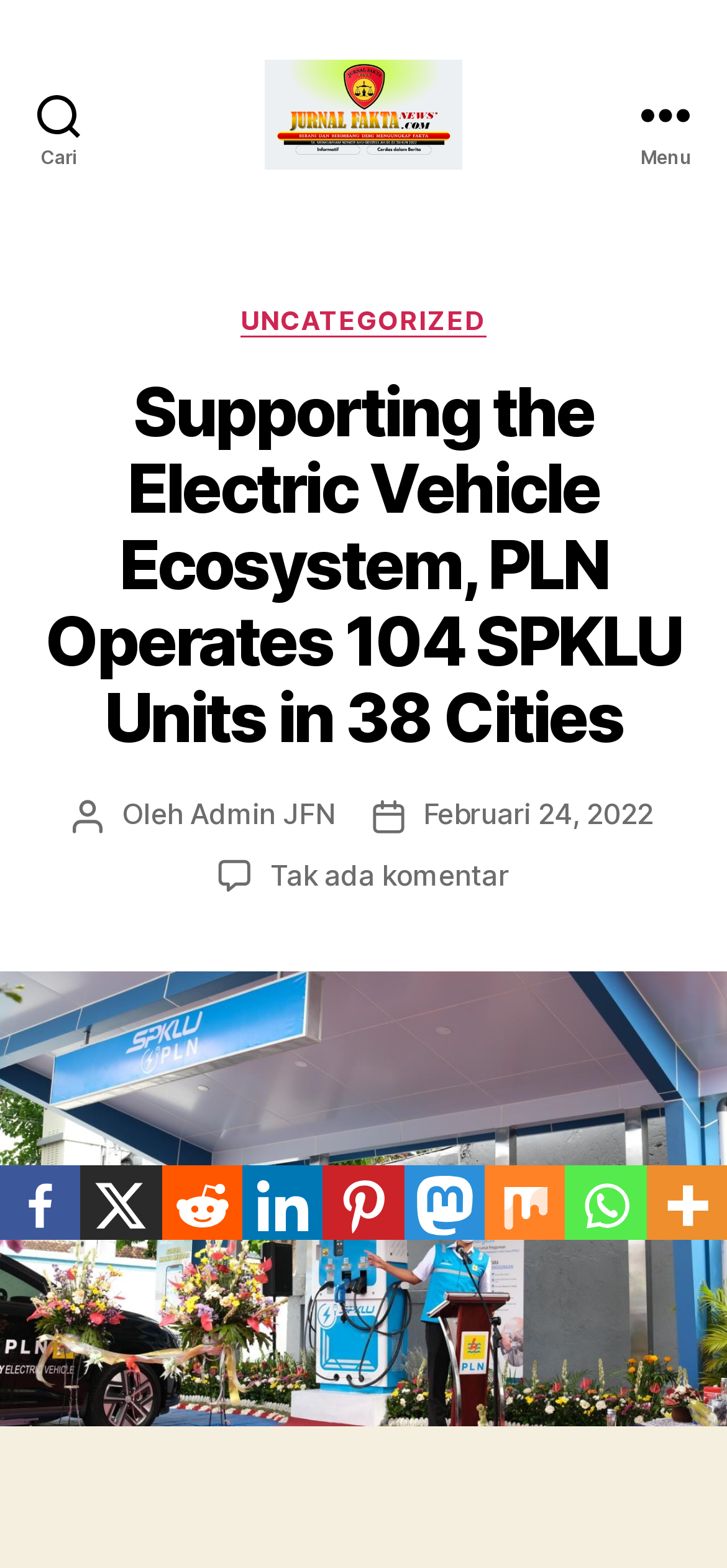Please identify the bounding box coordinates of the area that needs to be clicked to fulfill the following instruction: "Share on Facebook."

[0.0, 0.743, 0.111, 0.791]